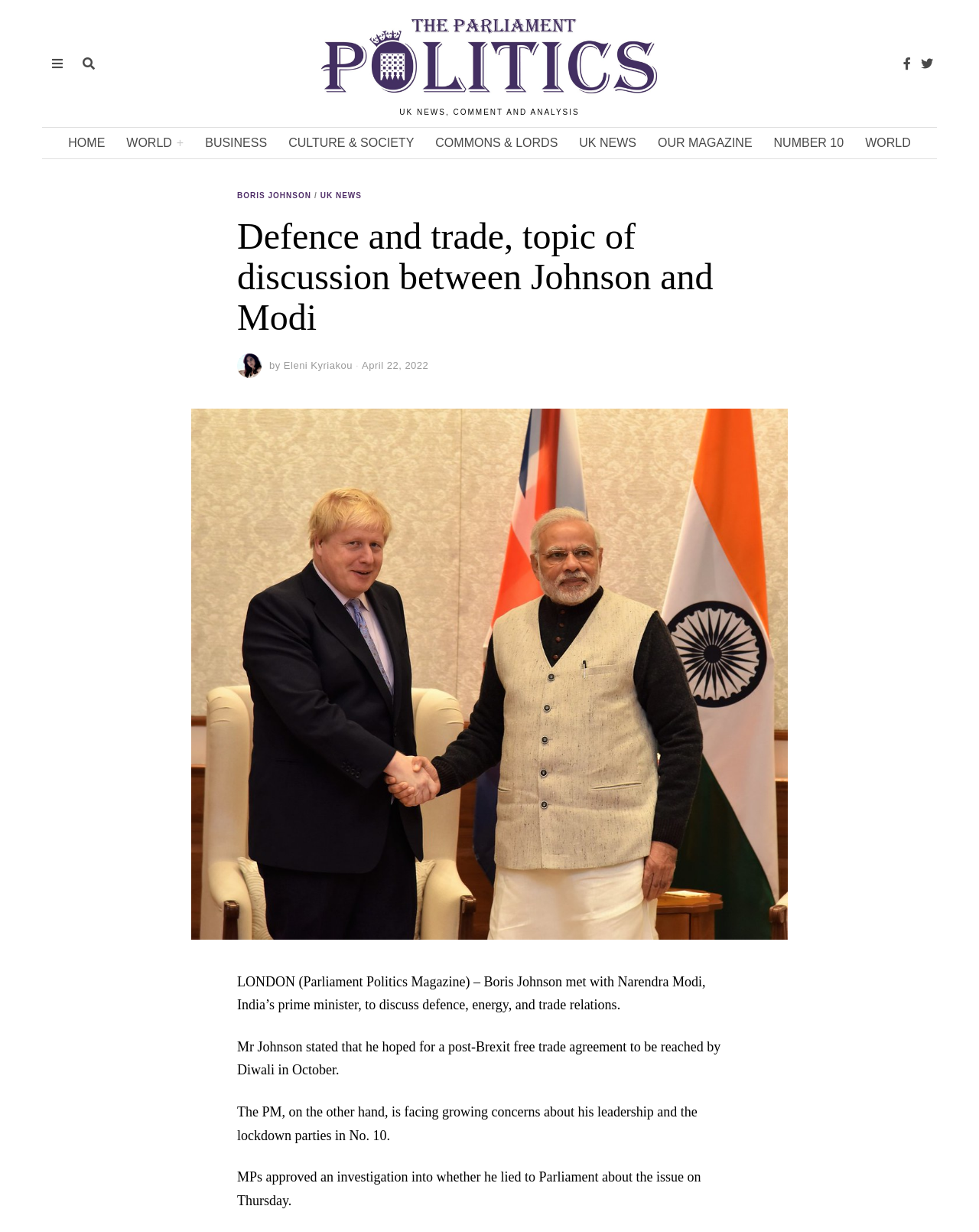From the element description: "Home", extract the bounding box coordinates of the UI element. The coordinates should be expressed as four float numbers between 0 and 1, in the order [left, top, right, bottom].

[0.059, 0.104, 0.118, 0.129]